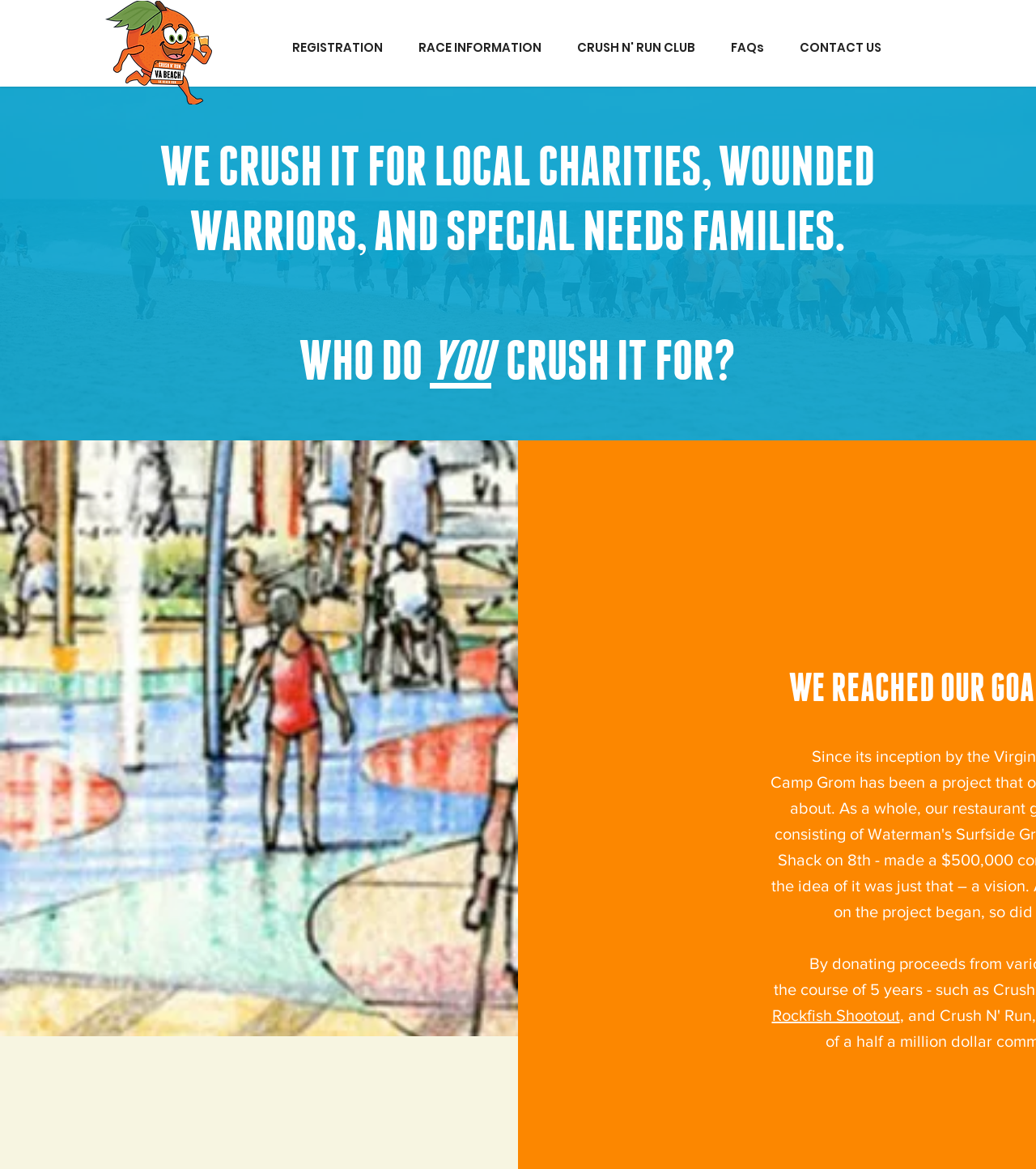Find and generate the main title of the webpage.

Since its inception by the Virginia Gentlemen Foundation,
Camp Grom has been a project that our team has felt very passionate about. As a whole, our restaurant group - the South End Trifecta consisting of Waterman's Surfside Grille, Chix on the Beach and The Shack on 8th - made a $500,000 commitment to Camp Grom when the idea of it was just that – a vision. As plans were laid and progress on the project began, so did our fundraising efforts.

By donating proceeds from various events we hosted over
the course of 5 years - such as Crush Fest, Fall Fest, the Mid-Atlantic Rockfish Shootout, and Crush N' Run, we ultimately reached our goal of a half a million dollar commitment, on April 7, 2018!